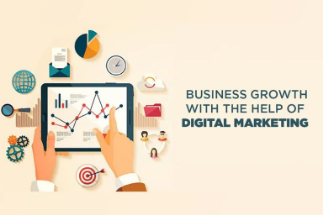Provide a thorough and detailed response to the question by examining the image: 
What does the graph on the tablet represent?

The graph on the tablet is an essential element in the image, and it is displaying upward trends. This suggests that the graph is representing progress and success, which is a key theme in the context of digital marketing's impact on business growth.